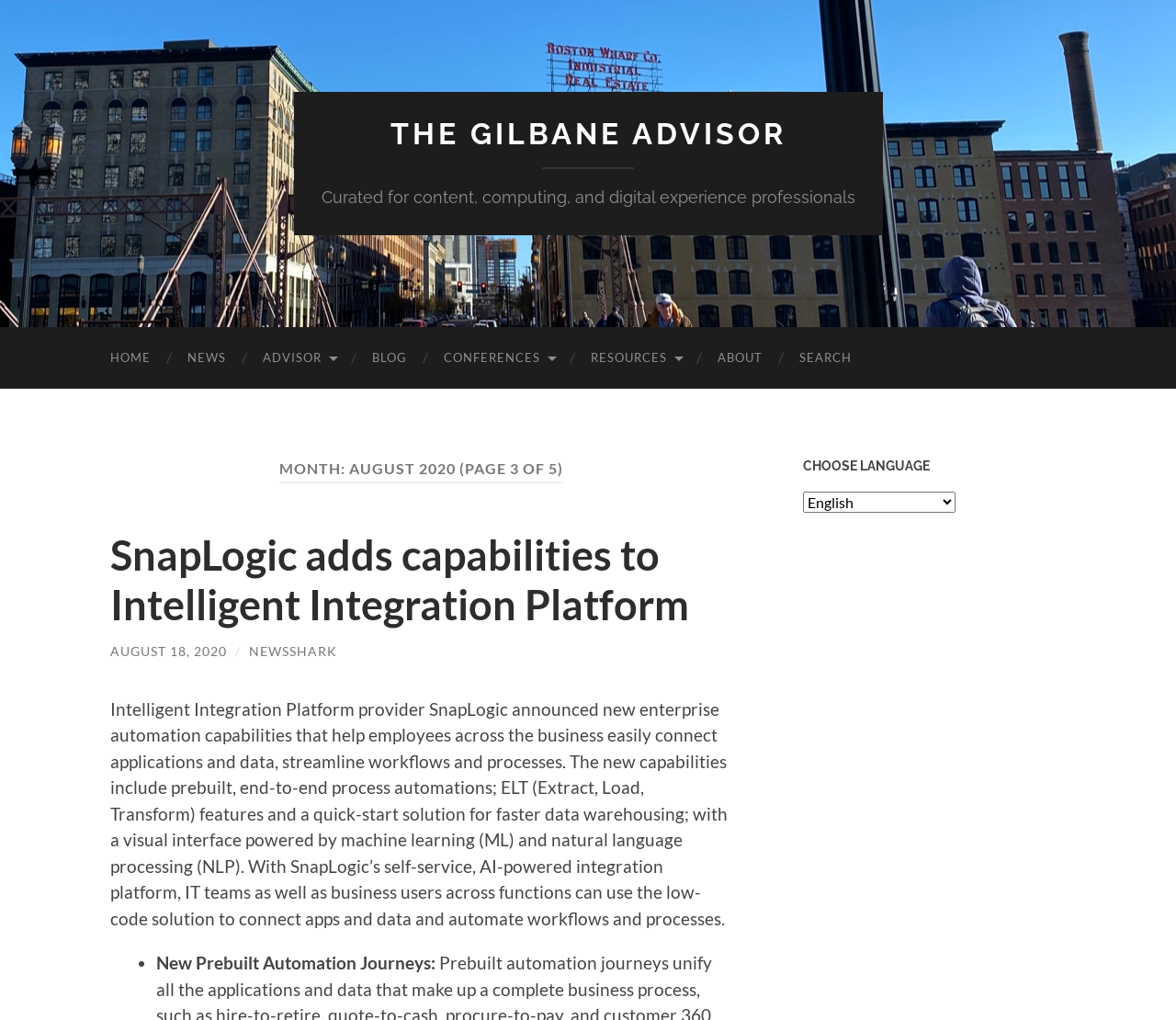Please locate the bounding box coordinates of the element that should be clicked to achieve the given instruction: "search for something".

[0.664, 0.321, 0.74, 0.381]